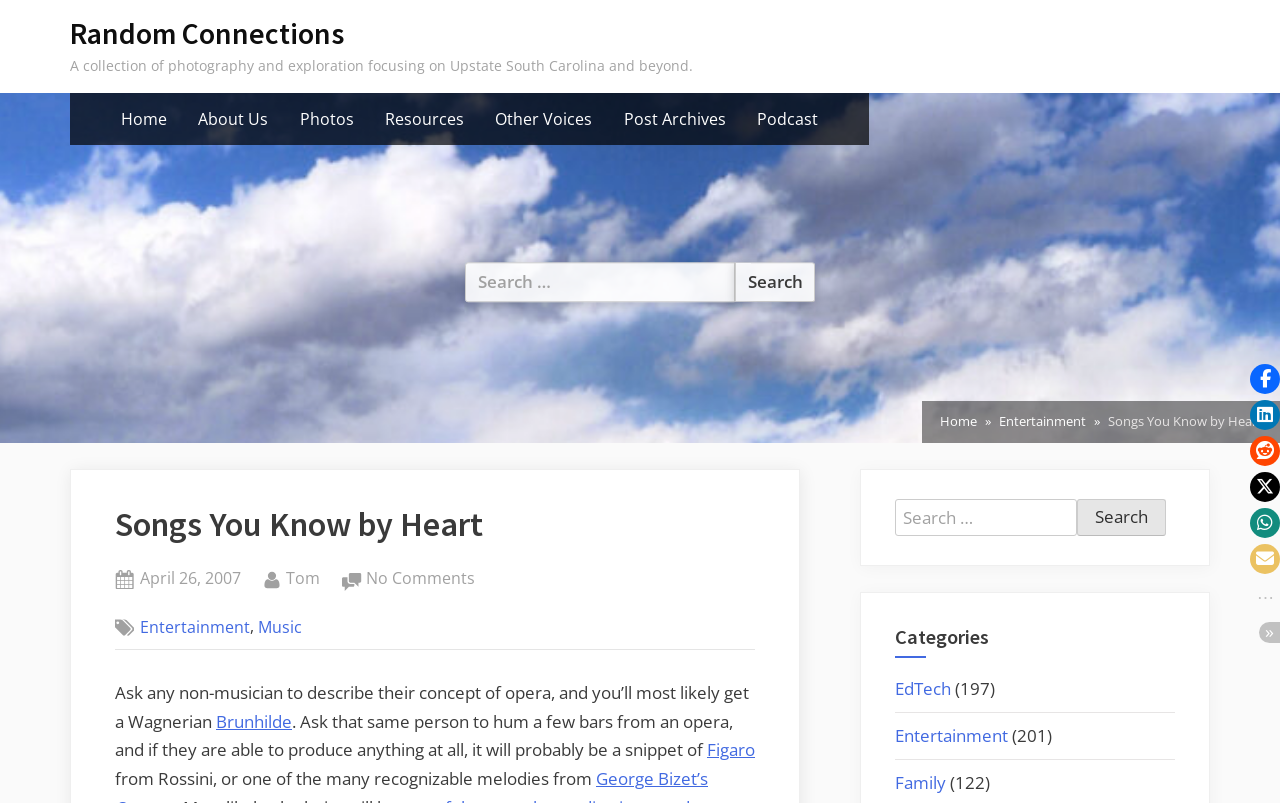What is the purpose of the search box?
We need a detailed and exhaustive answer to the question. Please elaborate.

The question asks for the purpose of the search box. By looking at the webpage, we can see that there are two search boxes, one in the primary menu and one in the sidebar. The purpose of these search boxes is to allow users to search for content on the website.